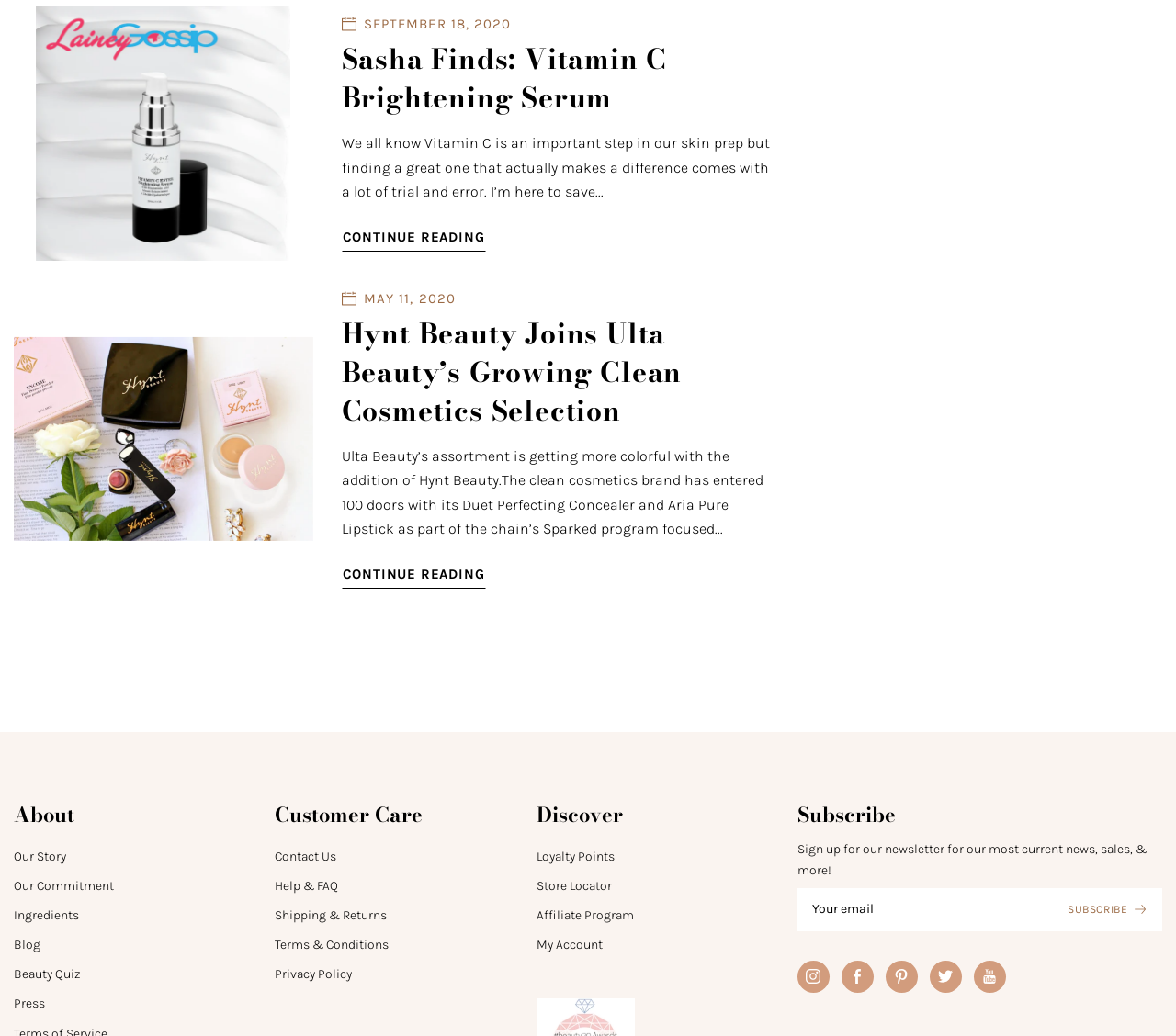Give a one-word or phrase response to the following question: How many social media links are at the bottom of the webpage?

5